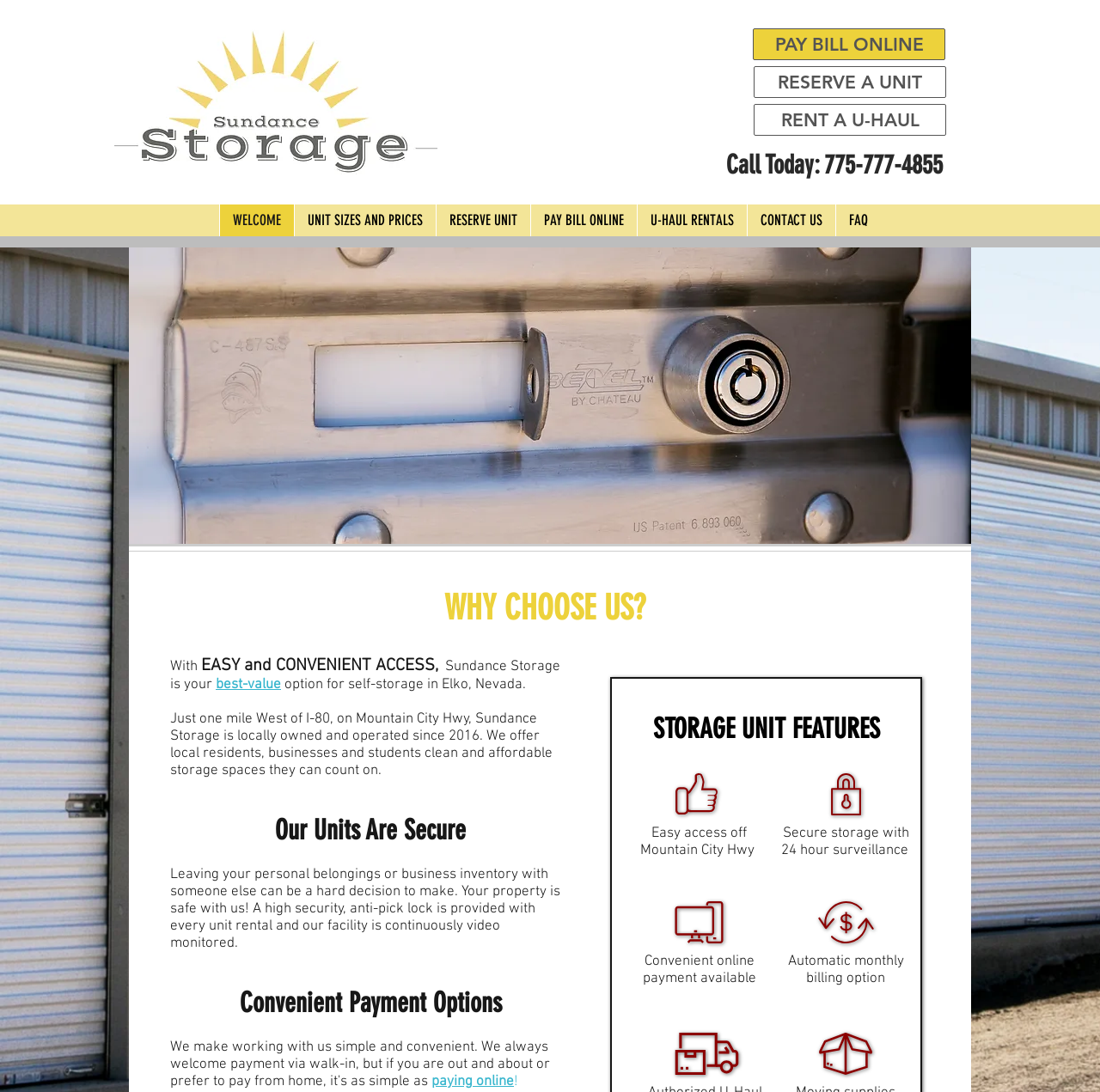Offer a thorough description of the webpage.

The webpage is about Sundance Storage, a self-storage facility in Elko, Nevada. At the top left corner, there is a logo image. Next to it, there are three links: "PAY BILL ONLINE", "RESERVE A UNIT", and "RENT A U-HAUL". Below these links, there is a heading with a phone number, "Call Today: 775-777-4855".

On the top navigation bar, there are seven links: "WELCOME", "UNIT SIZES AND PRICES", "RESERVE UNIT", "PAY BILL ONLINE", "U-HAUL RENTALS", "CONTACT US", and "FAQ". 

Below the navigation bar, there is a slideshow gallery with an image and a static text "1/5" indicating the current slide. 

The main content of the webpage is divided into sections. The first section has a heading "WHY CHOOSE US?" and describes the benefits of choosing Sundance Storage, including easy and convenient access. 

The second section has a heading "Our Units Are Secure" and explains the security features of the storage units, including high-security locks and video monitoring. 

The third section has a heading "Convenient Payment Options" and mentions the option to pay bills online. 

The fourth section lists the features of the storage units, including easy access, secure storage, convenient online payment, and automatic monthly billing. Each feature is accompanied by an image. 

There are two regions at the bottom of the webpage, "Secure Storage" and "Payment Options", which may contain additional information or links related to these topics.